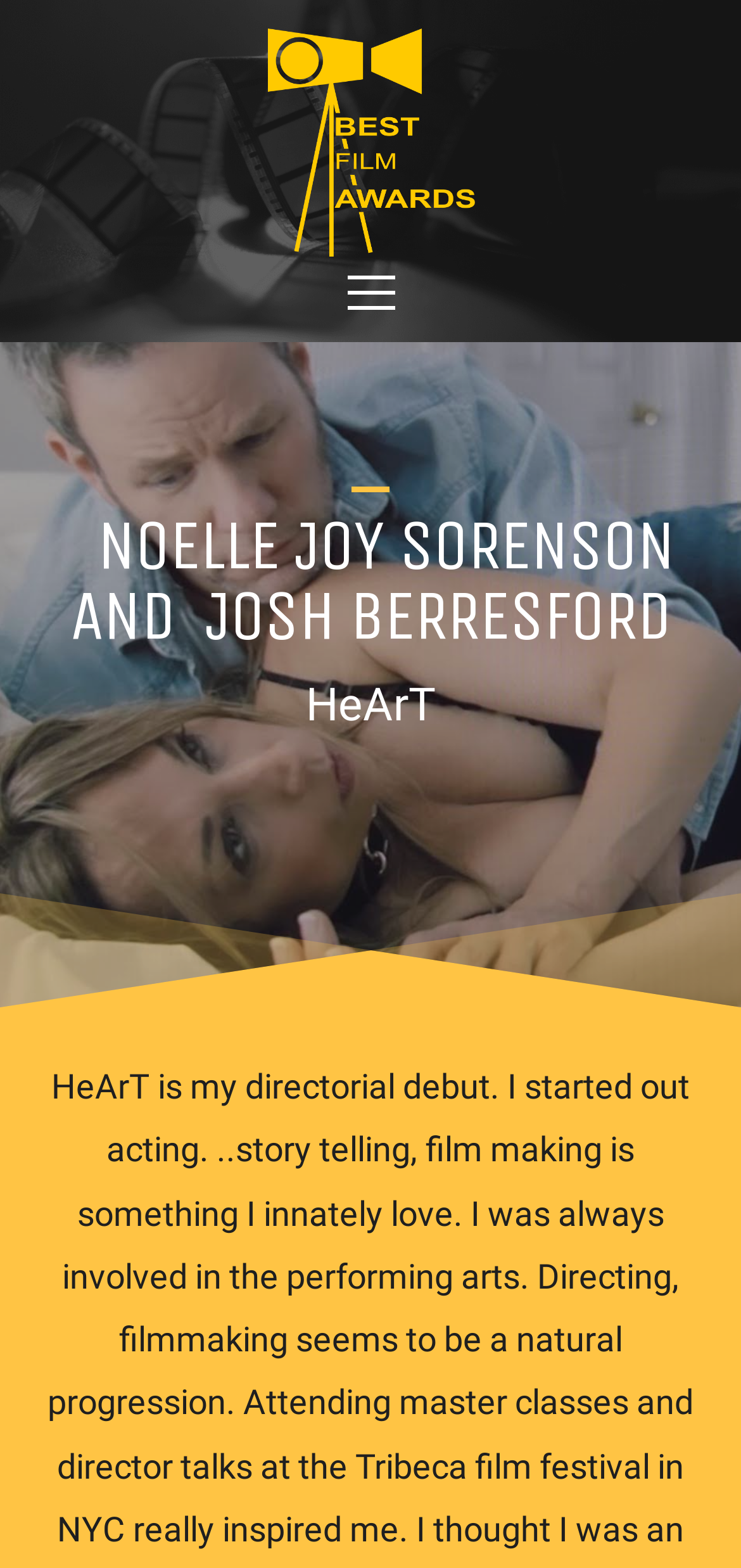Provide the bounding box coordinates of the HTML element described by the text: "mattjona@mattiajona.com". The coordinates should be in the format [left, top, right, bottom] with values between 0 and 1.

None